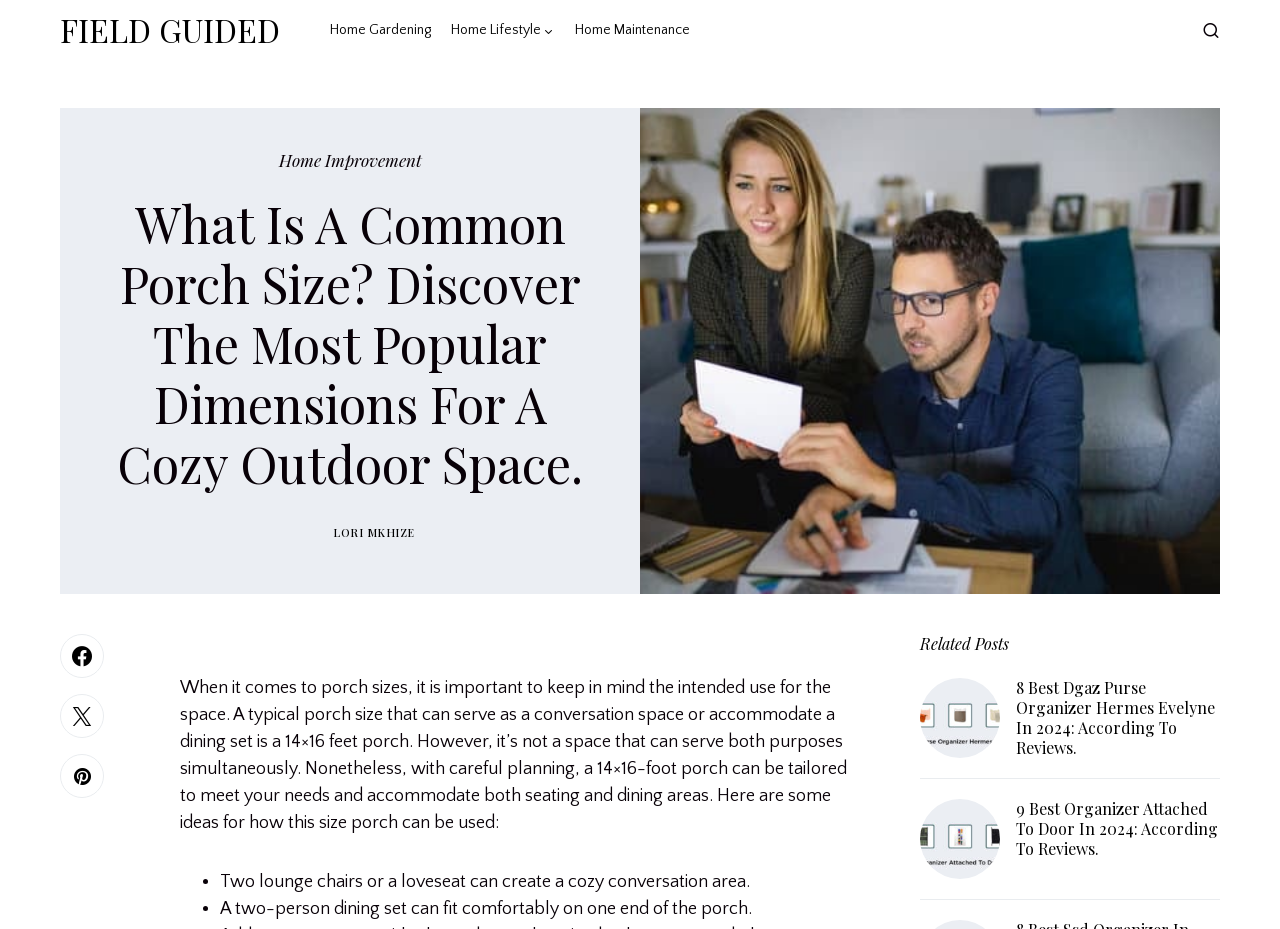Based on the provided description, "0", find the bounding box of the corresponding UI element in the screenshot.

[0.047, 0.747, 0.109, 0.794]